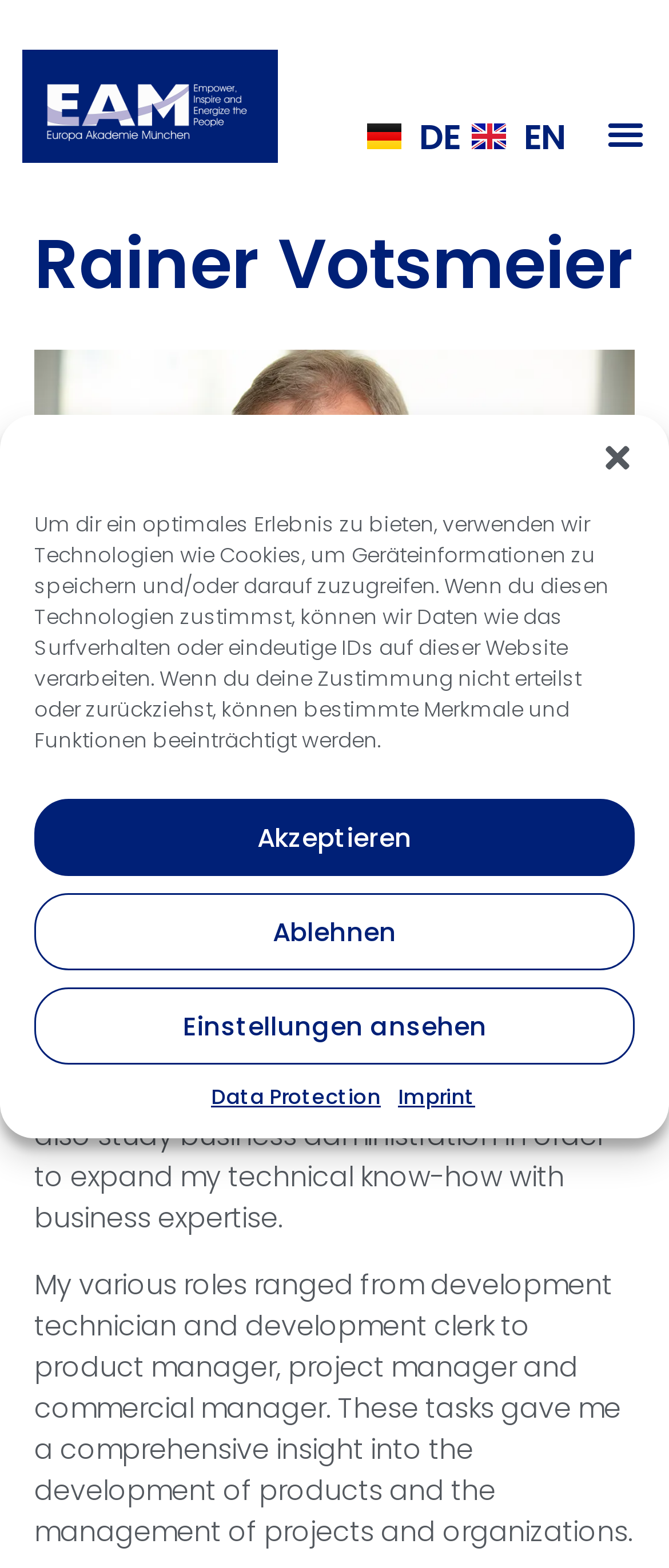Give an extensive and precise description of the webpage.

This webpage is about Rainer Votsmeier, a partner of EAM Europa Akademie München. At the top of the page, there is a logo of EAM, accompanied by a link to the logo. Below the logo, there are two language options, Deutsch and English, each with a corresponding flag icon.

On the top right corner, there is a menu toggle button. Below the language options, there is a heading with Rainer Votsmeier's name. Following this heading, there is another heading that asks "Who am I?".

The main content of the page is a brief biography of Rainer Votsmeier, divided into two paragraphs. The first paragraph describes his early career, including his training and experience at Nixdorf Computer AG and Siemens. The second paragraph outlines his various roles, including development technician, product manager, project manager, and commercial manager, and how these roles gave him a comprehensive insight into product development and project management.

At the bottom of the page, there is a cookie consent management dialog with a heading "Cookie-Zustimmung verwalten". This dialog has a close button at the top right corner. Inside the dialog, there is a description of how the website uses technologies like cookies to store and access device information. There are three buttons: "Akzeptieren", "Ablehnen", and "Einstellungen ansehen". Additionally, there are two links, "Data Protection" and "Imprint", at the bottom of the dialog.